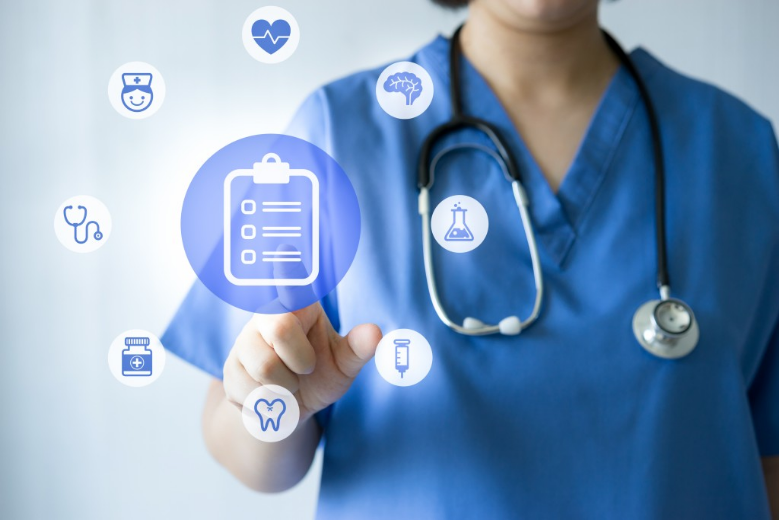What does the figure's hand reach out towards?
From the image, respond with a single word or phrase.

Clipboard